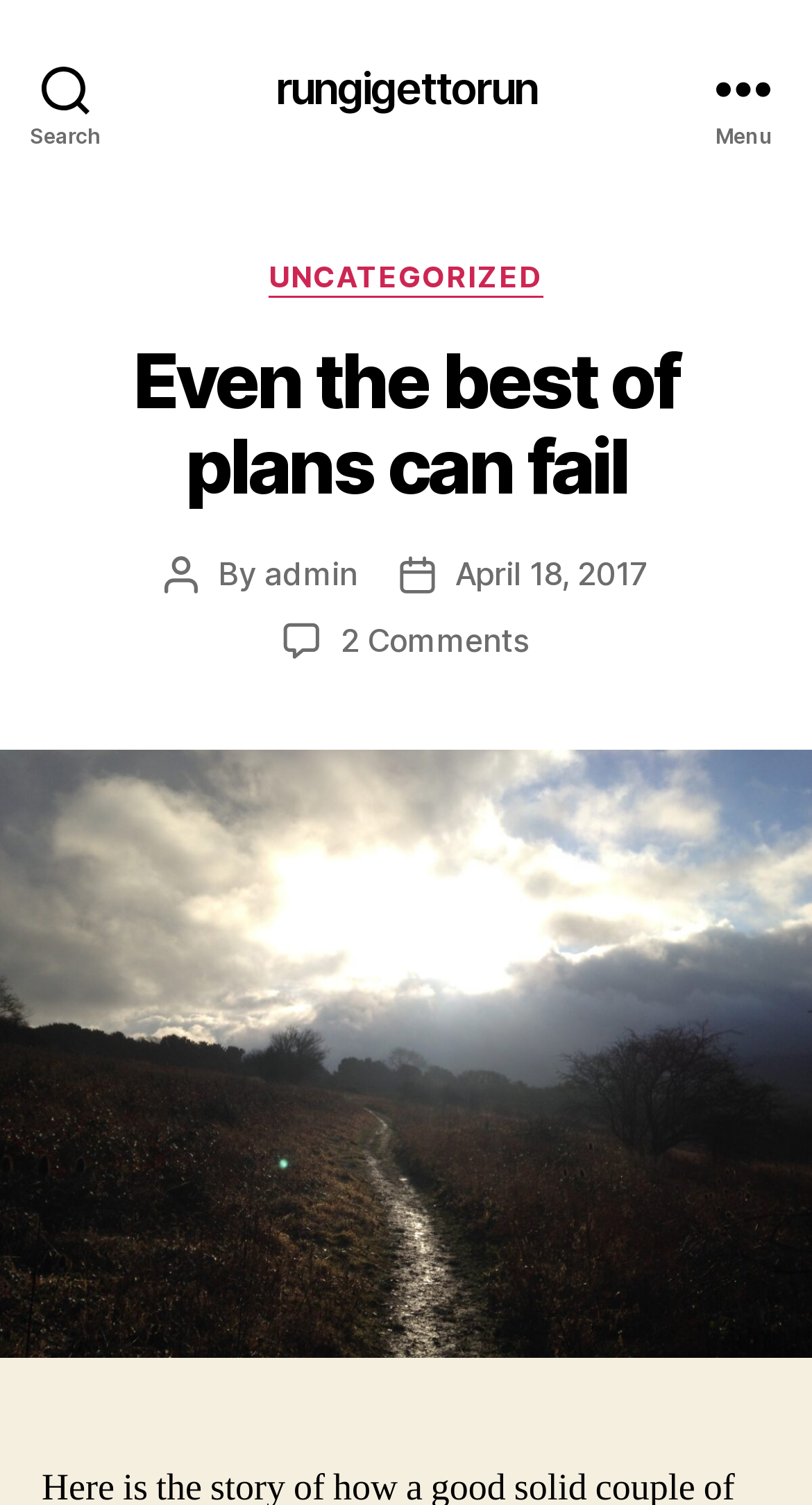Please reply to the following question with a single word or a short phrase:
What is the author of the post?

admin